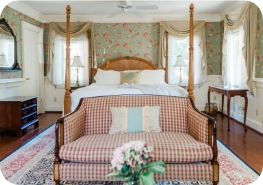Write a descriptive caption for the image, covering all notable aspects.

The image showcases an elegantly furnished room, highlighted by a king-sized four-poster bed draped with soft linens against a backdrop of charming floral wallpaper. To the forefront, a cozy sofa with a plaid pattern invites relaxation, adorned with decorative pillows in muted colors. A vase of fresh flowers adds a touch of vibrancy to the setting. The room is well-lit by natural light streaming through the windows, which are complemented by graceful drapes. A stylish wooden dresser and a small side table enhance the overall warmth of this tranquil retreat, perfect for guests seeking comfort during their stay at the Arrowhead Inn in North Carolina. This space embodies the ideal blend of classic charm and modern amenities for both leisure and business travelers.